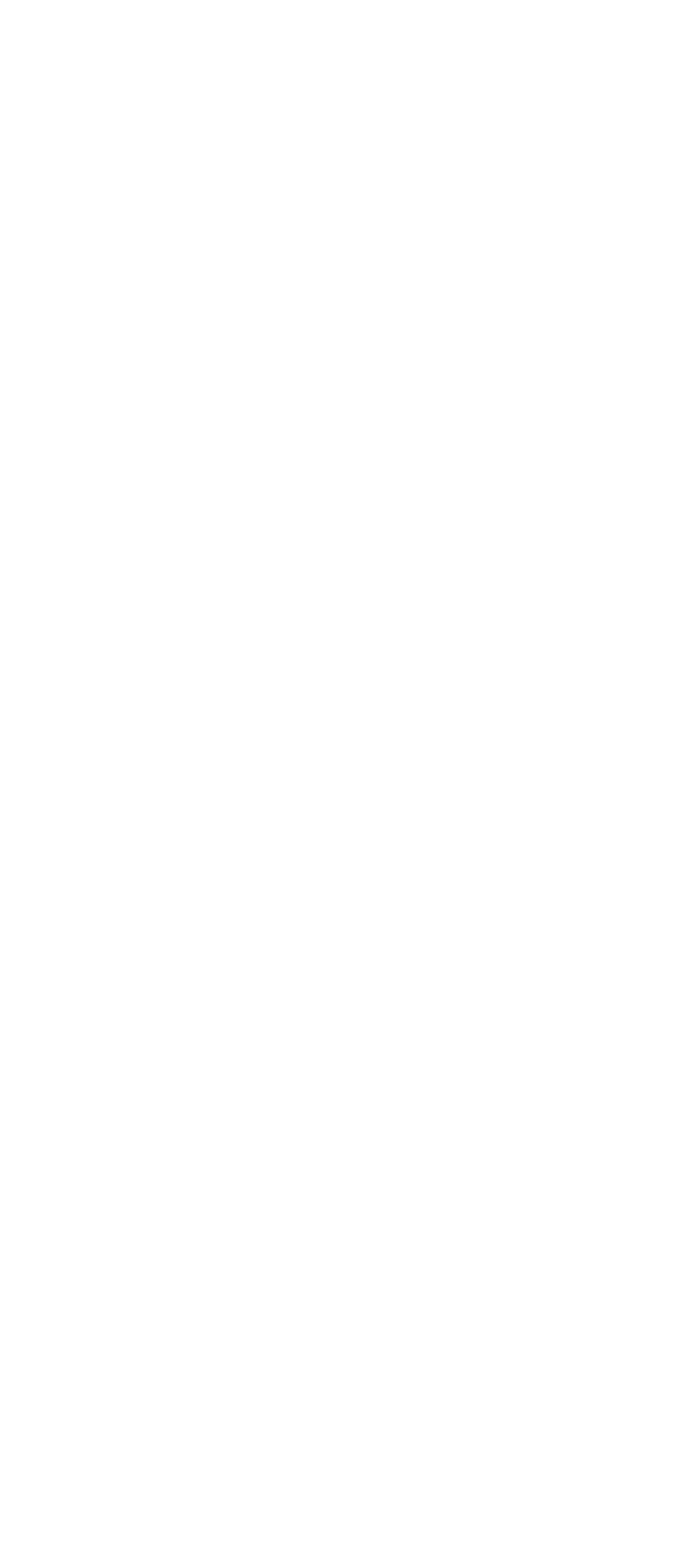Can you provide the bounding box coordinates for the element that should be clicked to implement the instruction: "explore archives for June 2021"?

[0.154, 0.457, 0.385, 0.482]